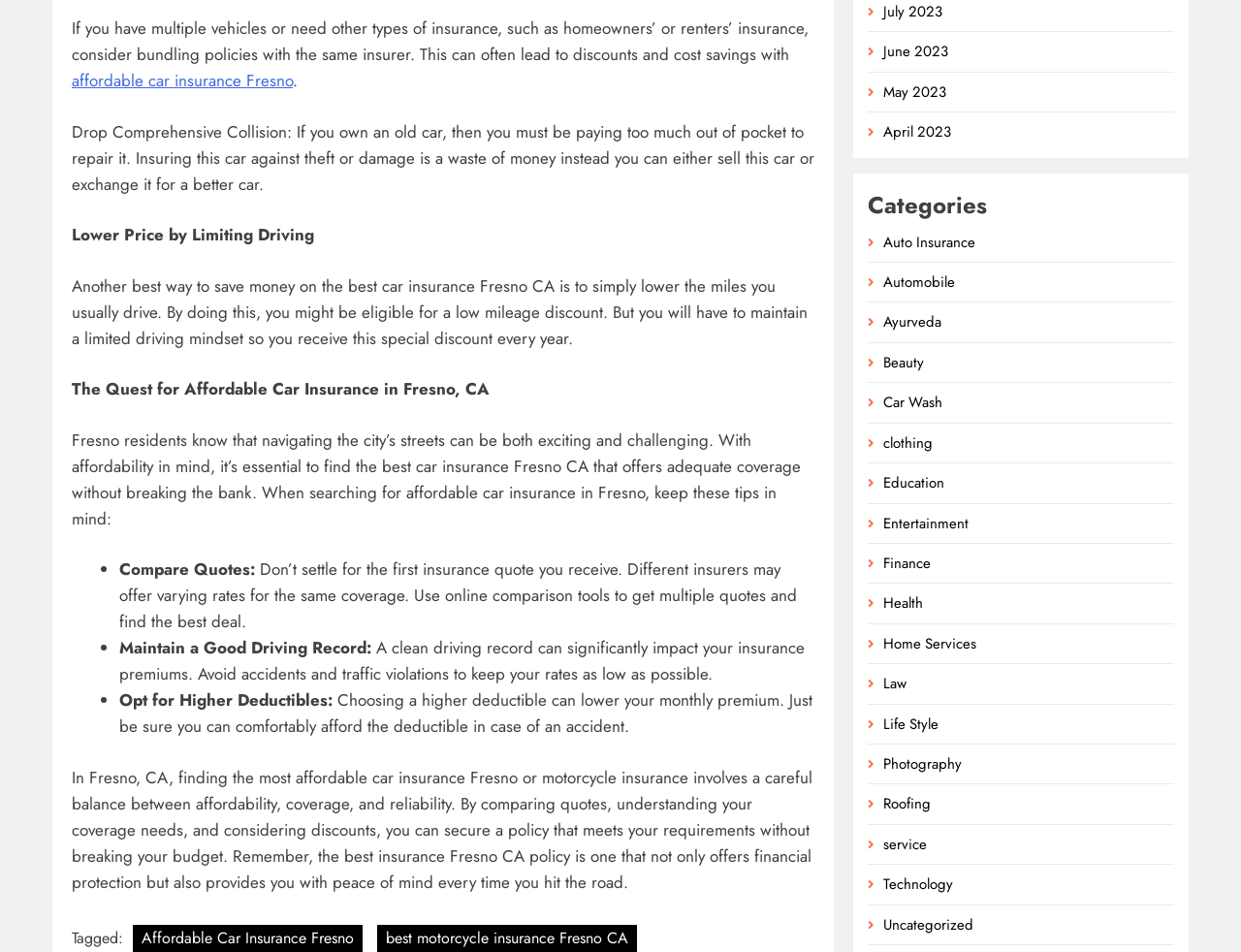Find and specify the bounding box coordinates that correspond to the clickable region for the instruction: "Search for something".

None